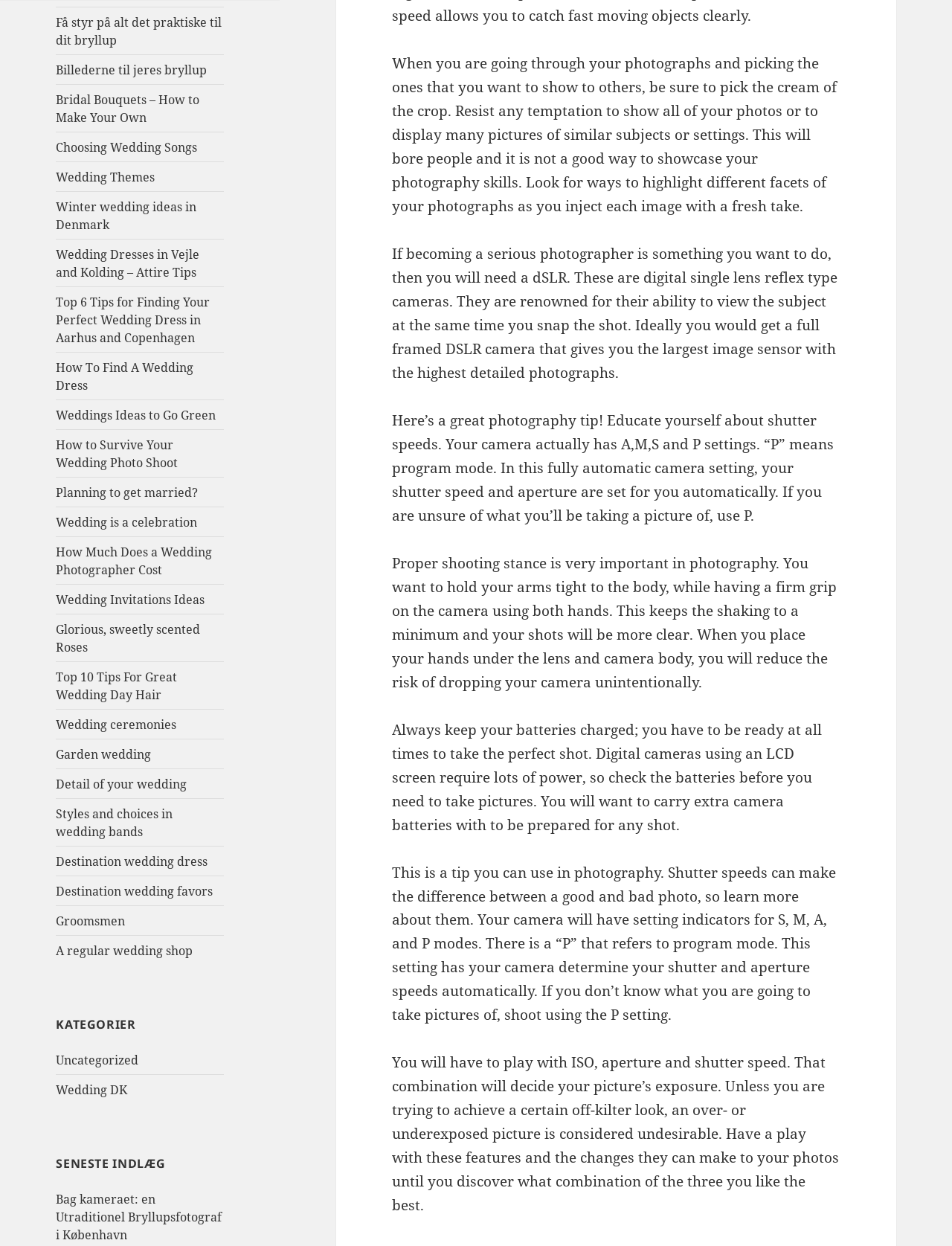What is the language of the webpage?
Using the image, answer in one word or phrase.

Danish